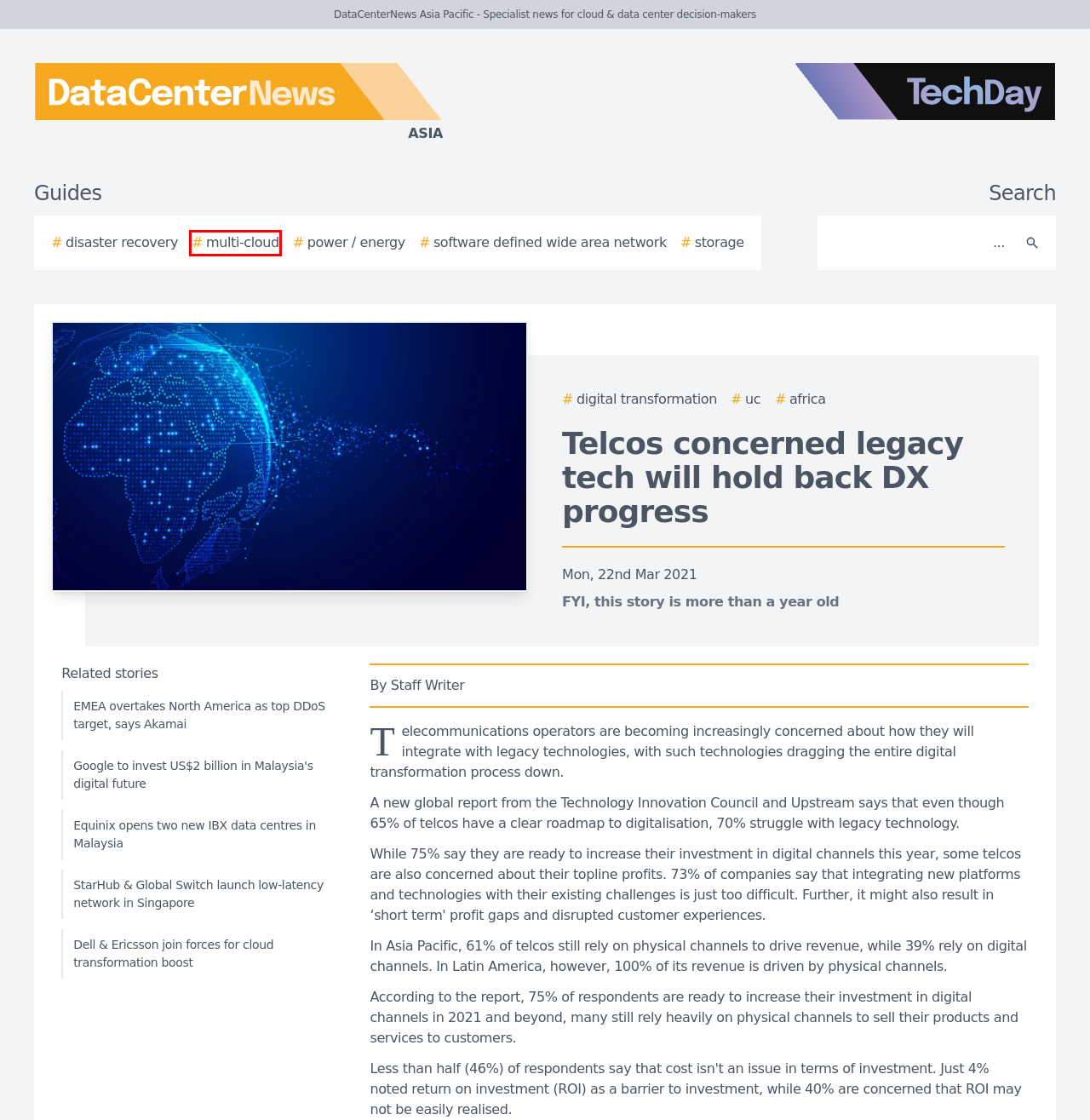Review the screenshot of a webpage that includes a red bounding box. Choose the webpage description that best matches the new webpage displayed after clicking the element within the bounding box. Here are the candidates:
A. The 2024 Ultimate Guide to Digital Transformation
B. The 2024 Ultimate Guide to Software Defined Wide Area Network
C. The 2024 Ultimate Guide to Storage
D. Africa stories - TechDay Asia
E. The 2024 Ultimate Guide to Unified Communications
F. TechDay Asia - Asia's technology news network
G. The 2024 Ultimate Guide to Power / Energy
H. The 2024 Ultimate Guide to Multi-cloud

H